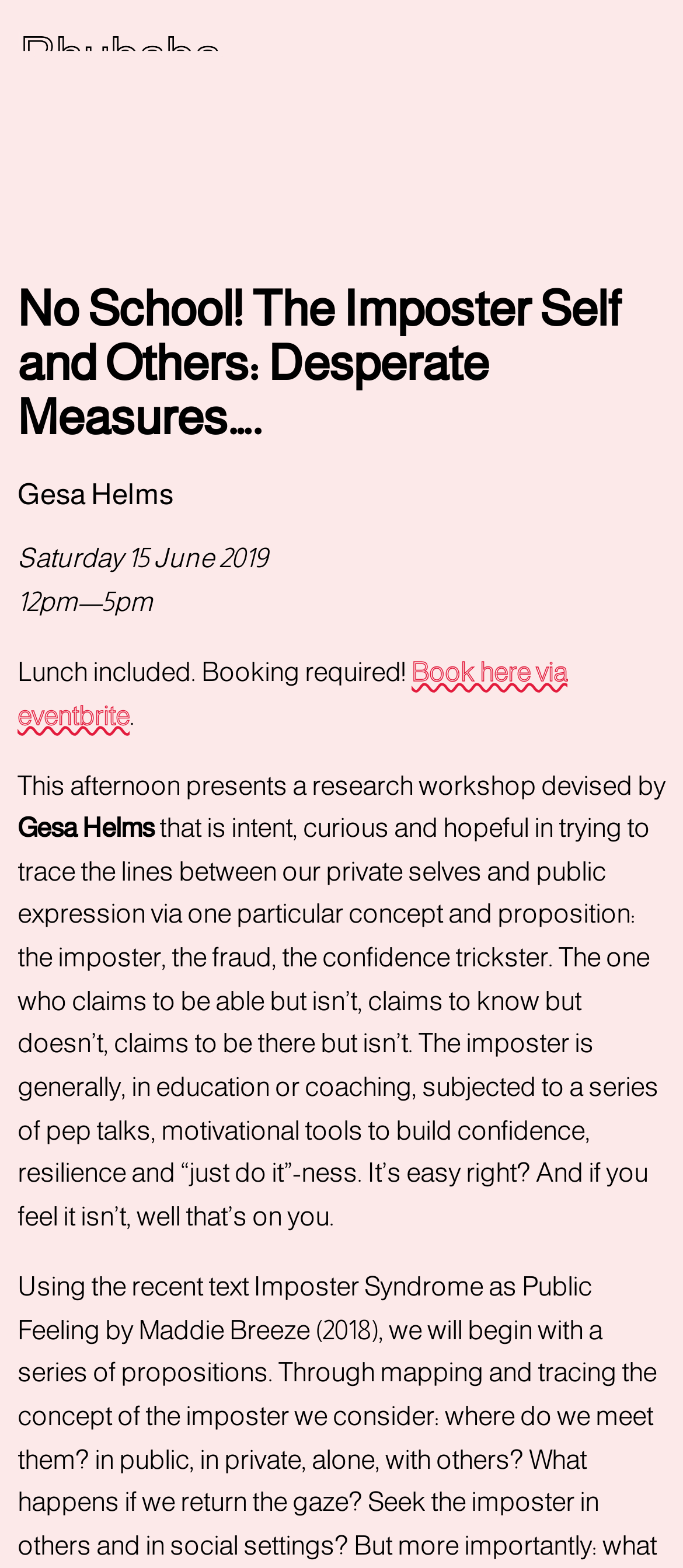What is the concept being explored in the workshop?
Please give a well-detailed answer to the question.

I found the concept being explored in the workshop by reading the long text block which mentions 'the imposter, the fraud, the confidence trickster' and is located at the bounding box coordinates [0.026, 0.518, 0.964, 0.785].